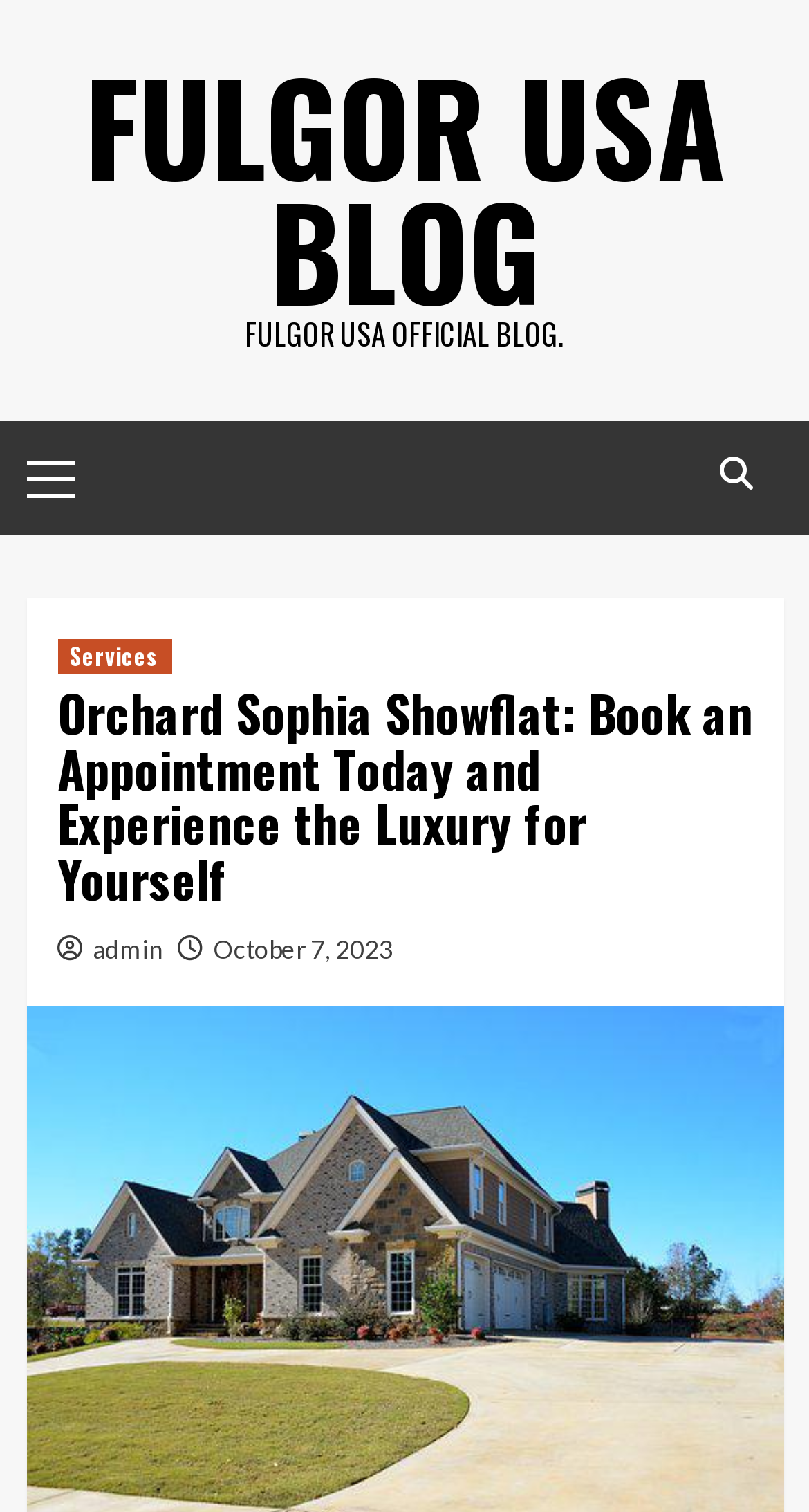Please determine the bounding box coordinates for the UI element described as: "October 7, 2023".

[0.263, 0.618, 0.486, 0.638]